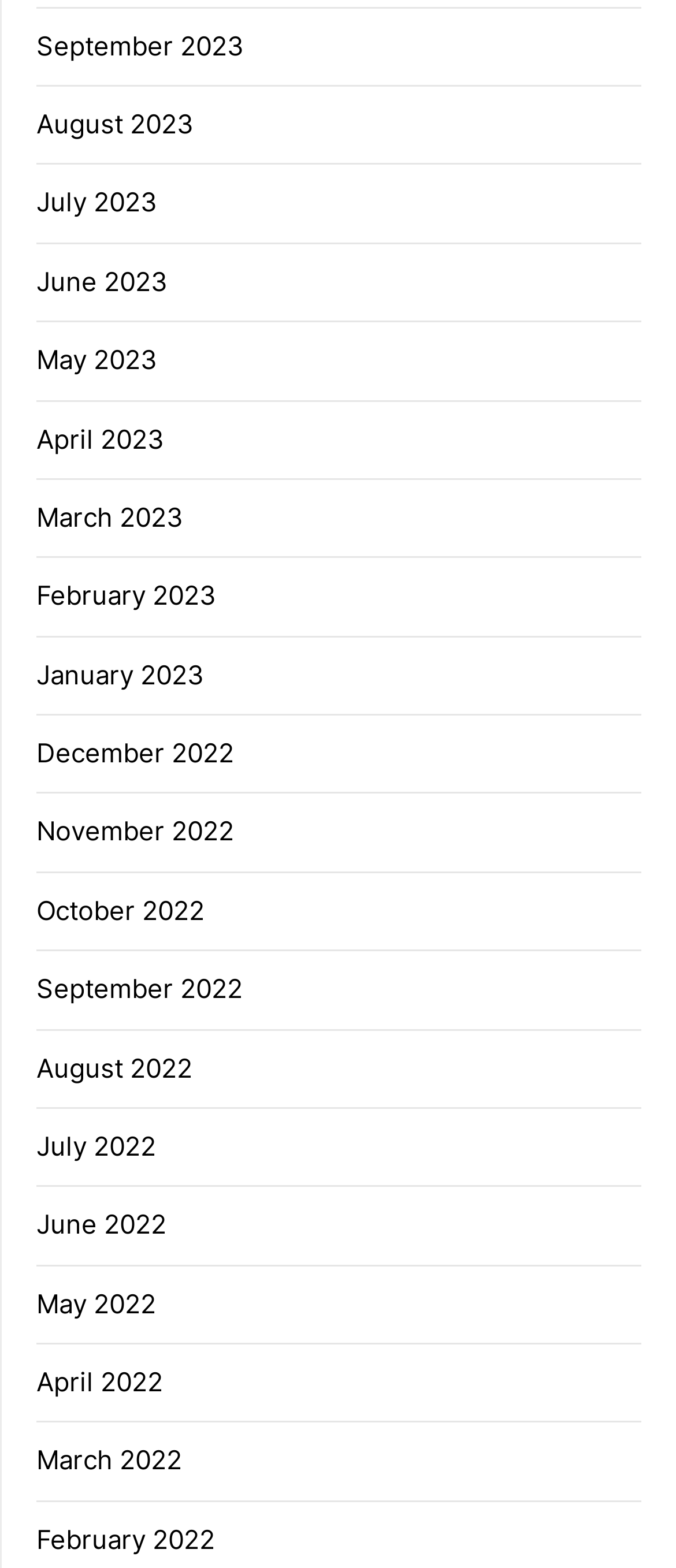Please identify the bounding box coordinates of the element's region that needs to be clicked to fulfill the following instruction: "view September 2023". The bounding box coordinates should consist of four float numbers between 0 and 1, i.e., [left, top, right, bottom].

[0.054, 0.018, 0.362, 0.039]